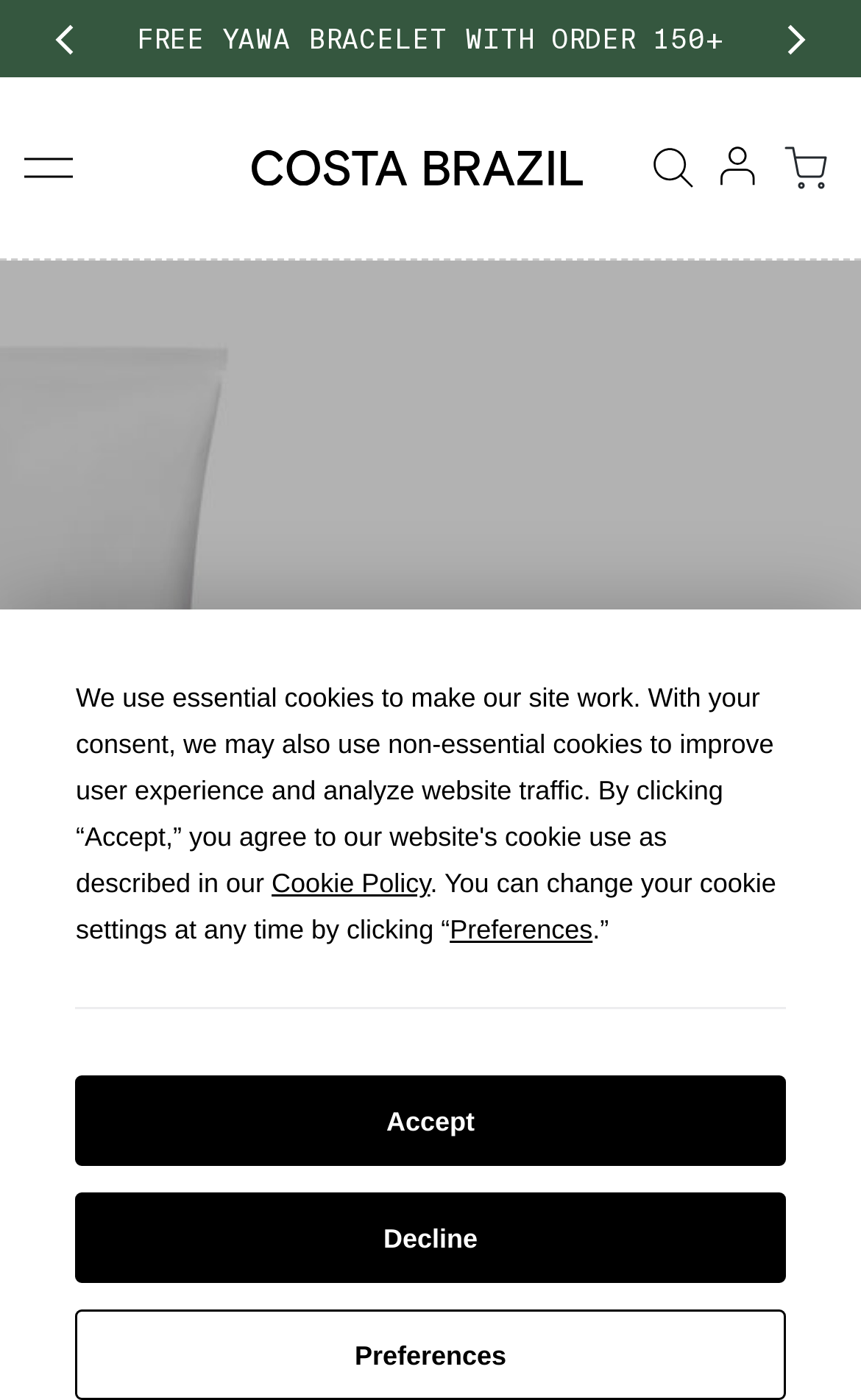Please provide a brief answer to the following inquiry using a single word or phrase:
What is the section below the announcement section?

Header